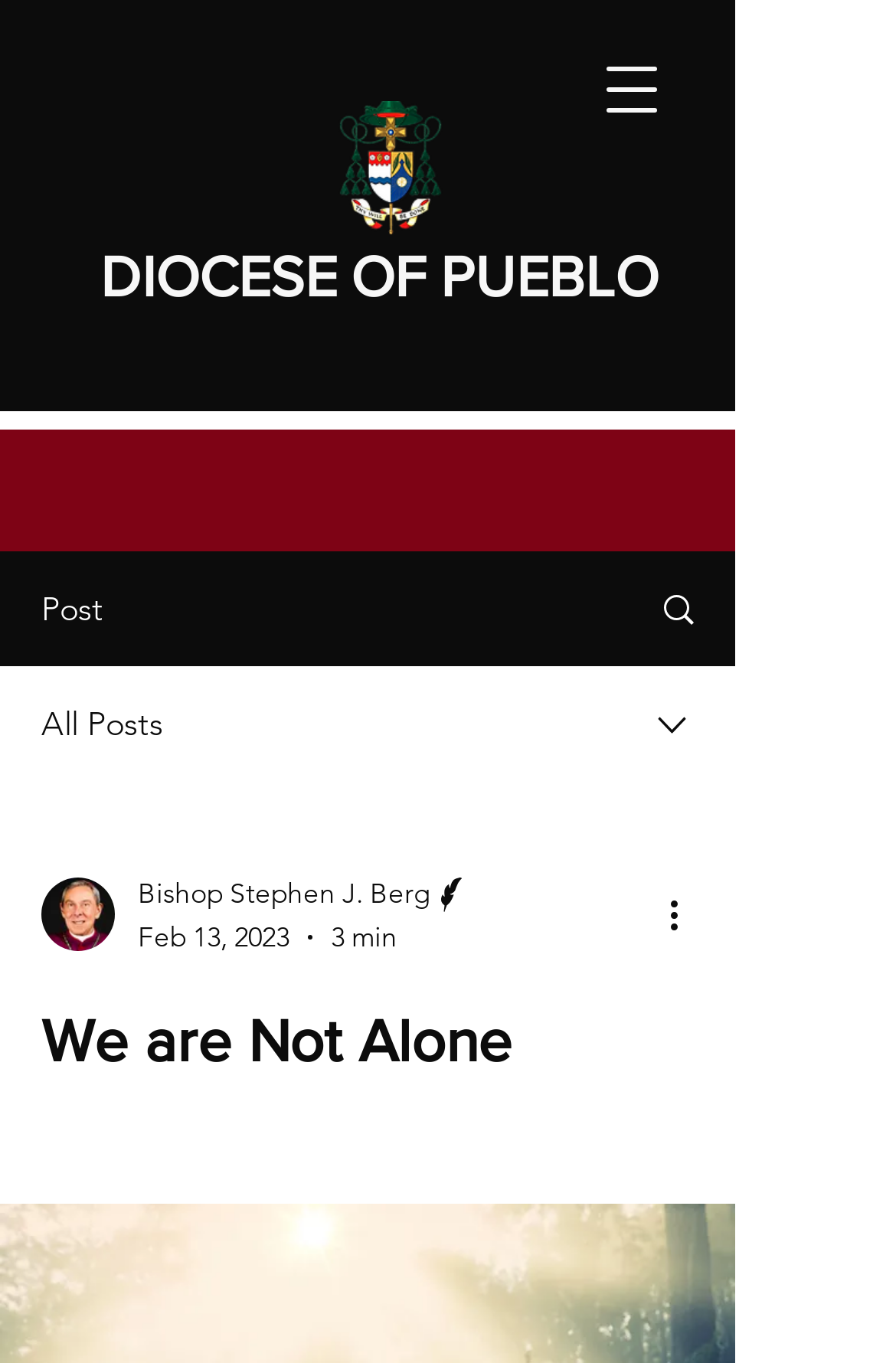Based on the image, provide a detailed response to the question:
Who is the writer of the post?

I found the answer by looking at the generic element with the text 'Bishop Stephen J. Berg' which is located near the writer's picture.